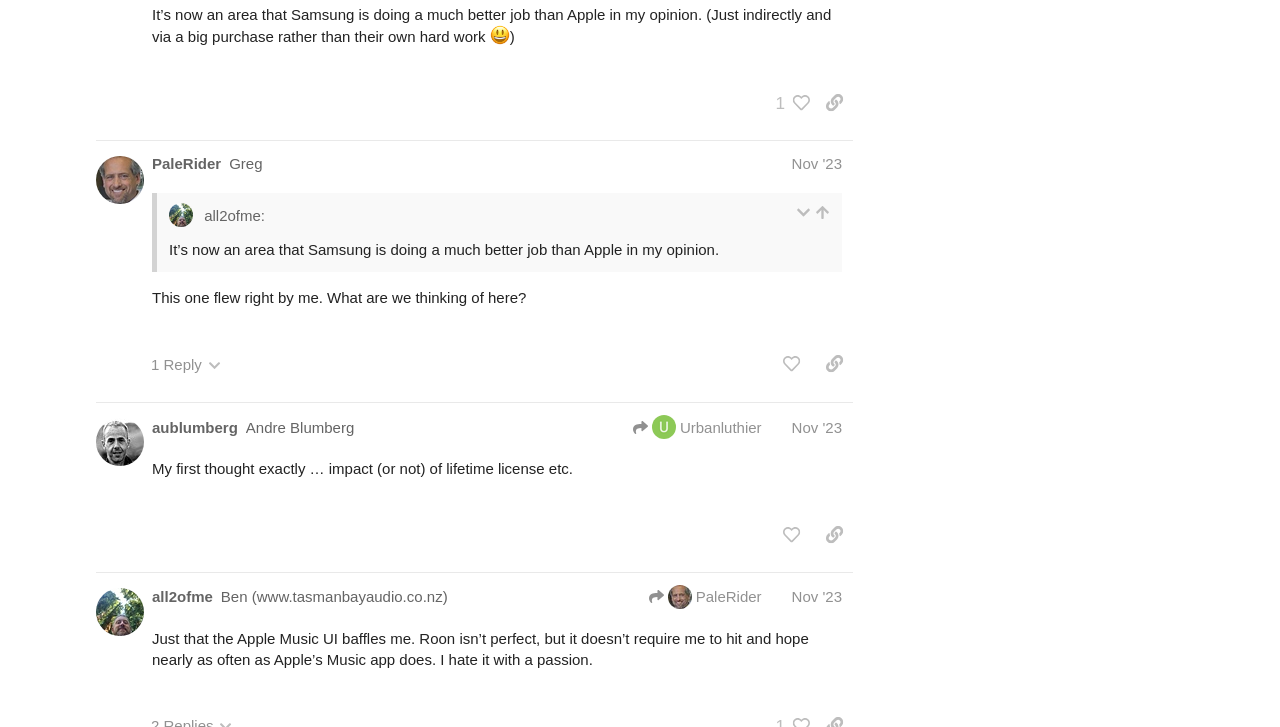Examine the screenshot and answer the question in as much detail as possible: What is the username of the user who posted 'It’s now an area that Samsung is doing a much better job than Apple in my opinion.'?

The username 'PaleRider' is associated with the post that contains the text 'It’s now an area that Samsung is doing a much better job than Apple in my opinion.'.